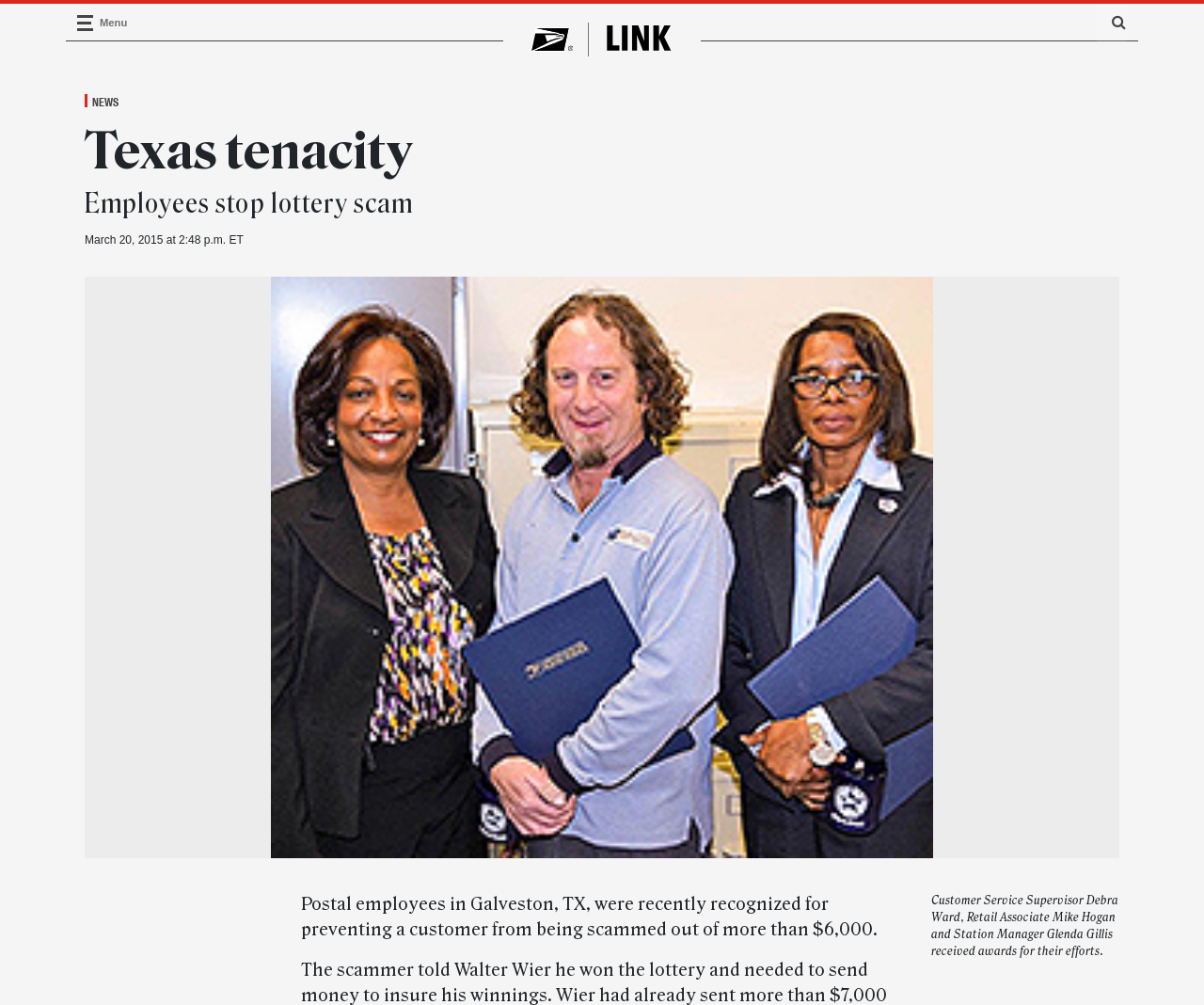Bounding box coordinates are specified in the format (top-left x, top-left y, bottom-right x, bottom-right y). All values are floating point numbers bounded between 0 and 1. Please provide the bounding box coordinate of the region this sentence describes: News

[0.07, 0.092, 0.105, 0.11]